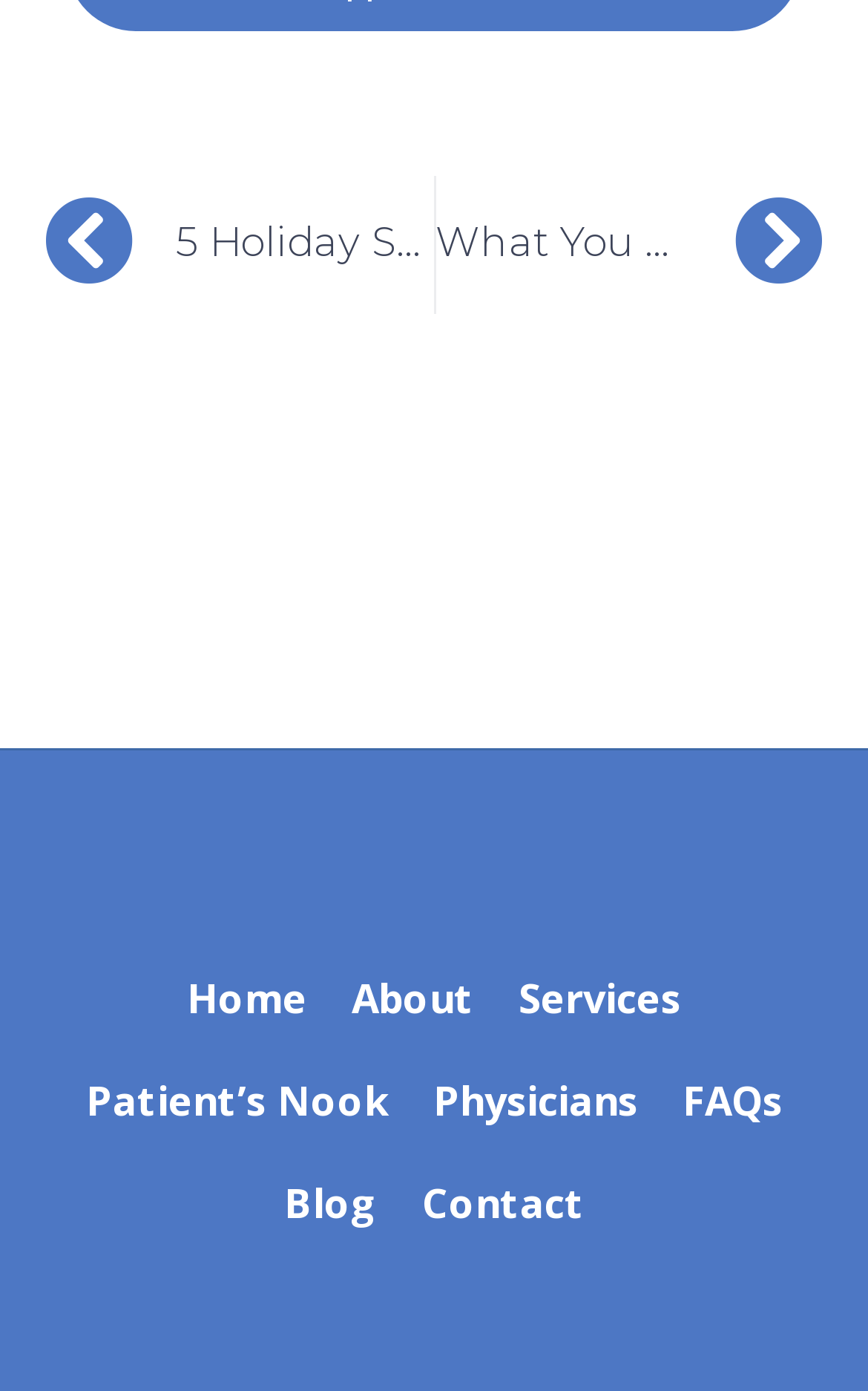Please locate the bounding box coordinates of the region I need to click to follow this instruction: "read about dementia and hearing loss".

[0.501, 0.127, 0.949, 0.226]